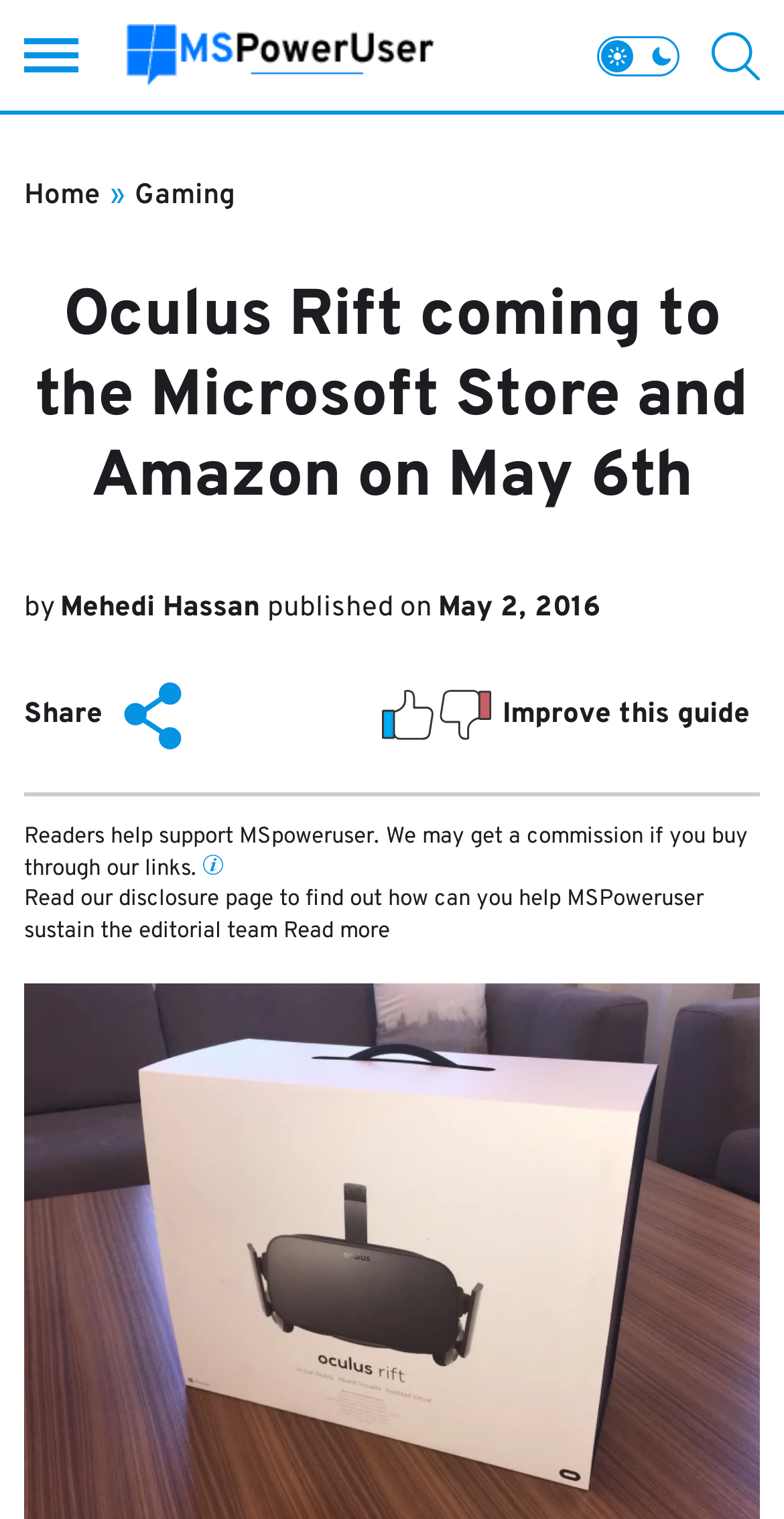Identify the bounding box coordinates for the UI element described by the following text: "Read more". Provide the coordinates as four float numbers between 0 and 1, in the format [left, top, right, bottom].

[0.362, 0.604, 0.497, 0.622]